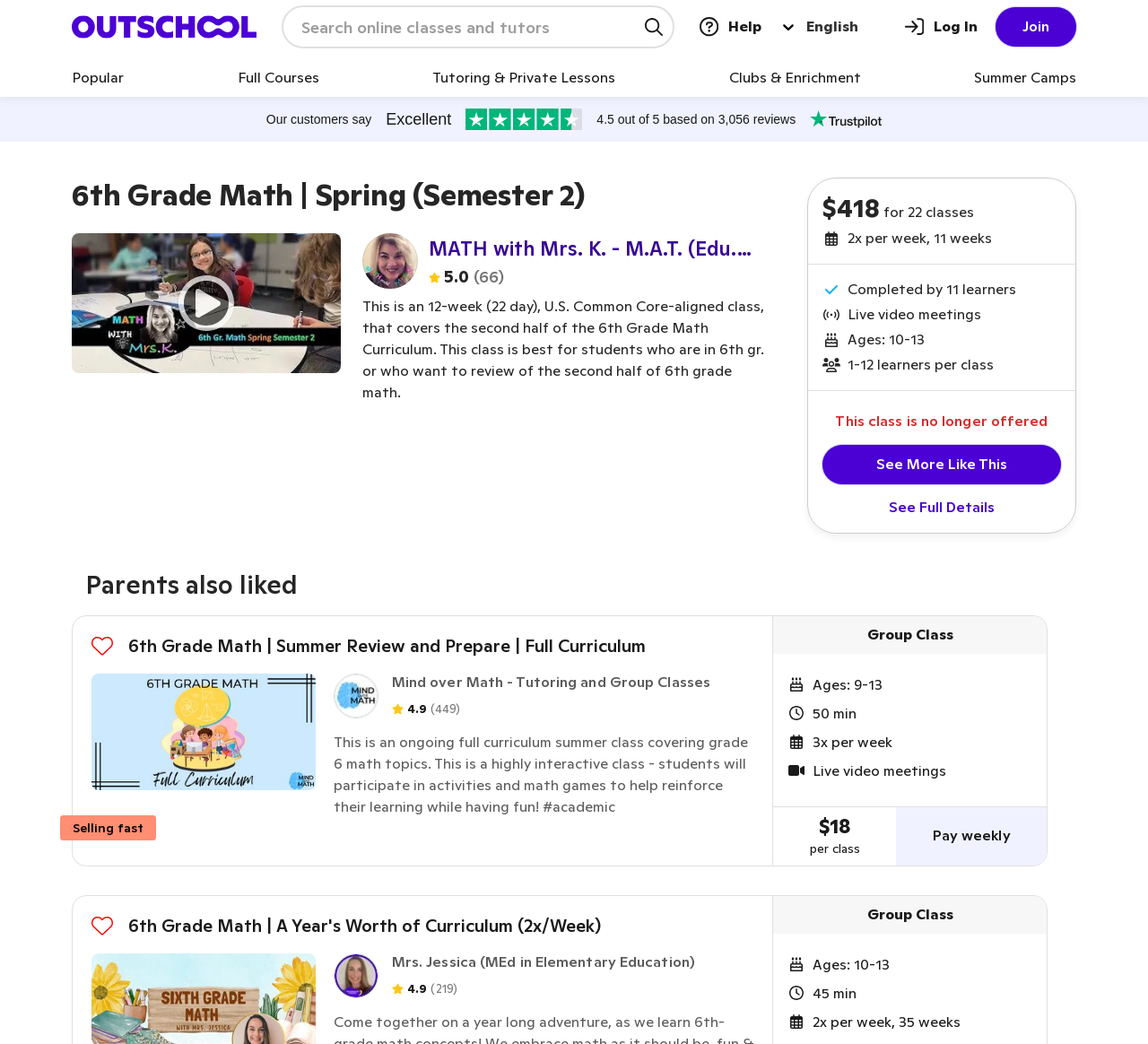Indicate the bounding box coordinates of the element that must be clicked to execute the instruction: "View the '6th Grade Math | Summer Review and Prepare | Full Curriculum' class". The coordinates should be given as four float numbers between 0 and 1, i.e., [left, top, right, bottom].

[0.05, 0.589, 0.925, 0.83]